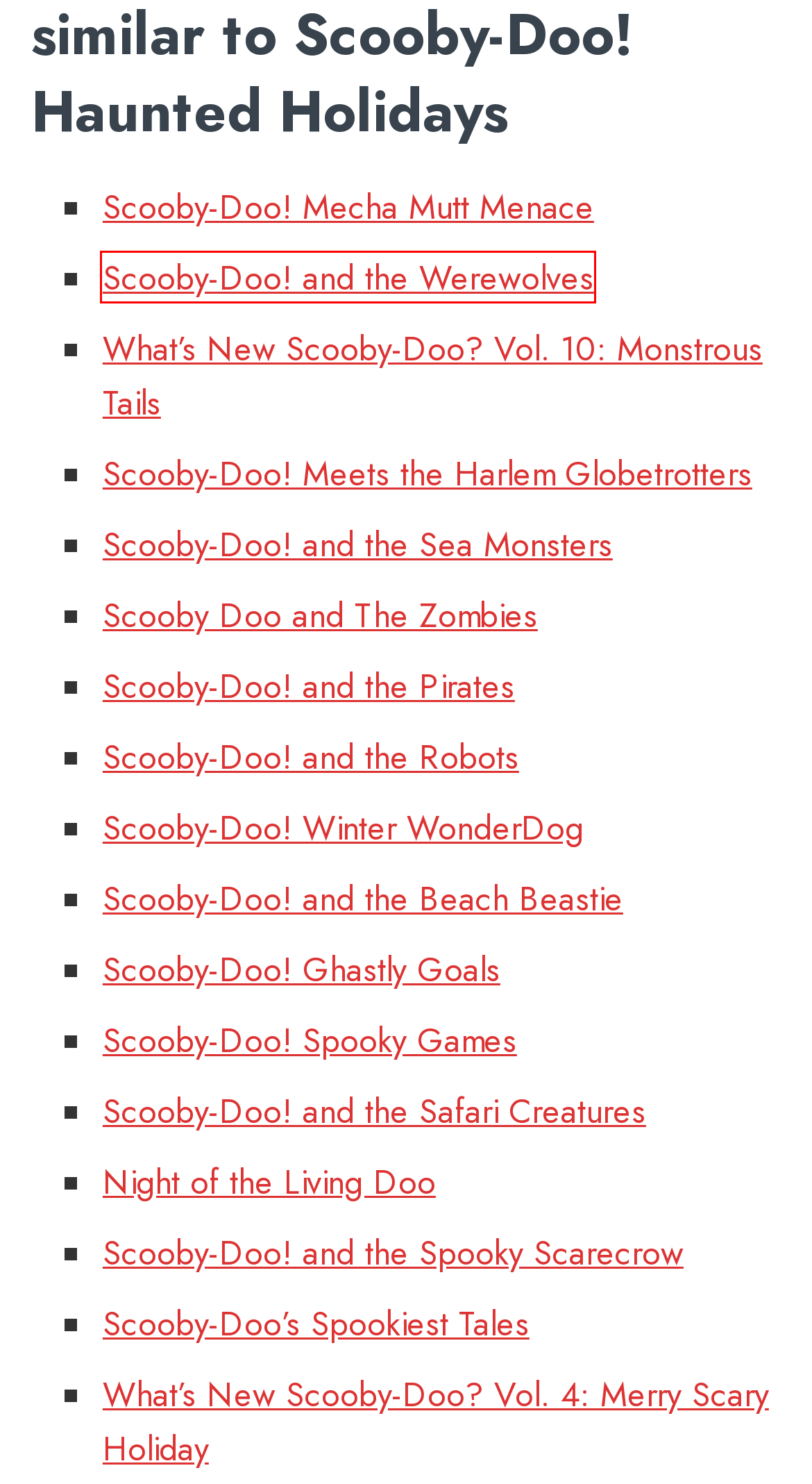Look at the screenshot of a webpage that includes a red bounding box around a UI element. Select the most appropriate webpage description that matches the page seen after clicking the highlighted element. Here are the candidates:
A. Scooby-Doo! And The Safari Creatures: Overview, Where To Watch Online & More | TechieInsider
B. Scooby-Doo! Spooky Games: Overview, Where To Watch Online & More | TechieInsider
C. Scooby-Doo! Mecha Mutt Menace: Overview, Where To Watch Online & More | TechieInsider
D. TV & Streaming | TechieInsider
E. Scooby-Doo! And The Beach Beastie: Overview, Where To Watch Online & More | TechieInsider
F. Scooby-Doo! And The Werewolves: Overview, Where To Watch Online & More | TechieInsider
G. Scooby-Doo! And The Spooky Scarecrow: Overview, Where To Watch Online & More | TechieInsider
H. Scooby-Doo! Winter WonderDog: Overview, Where To Watch Online & More | TechieInsider

F